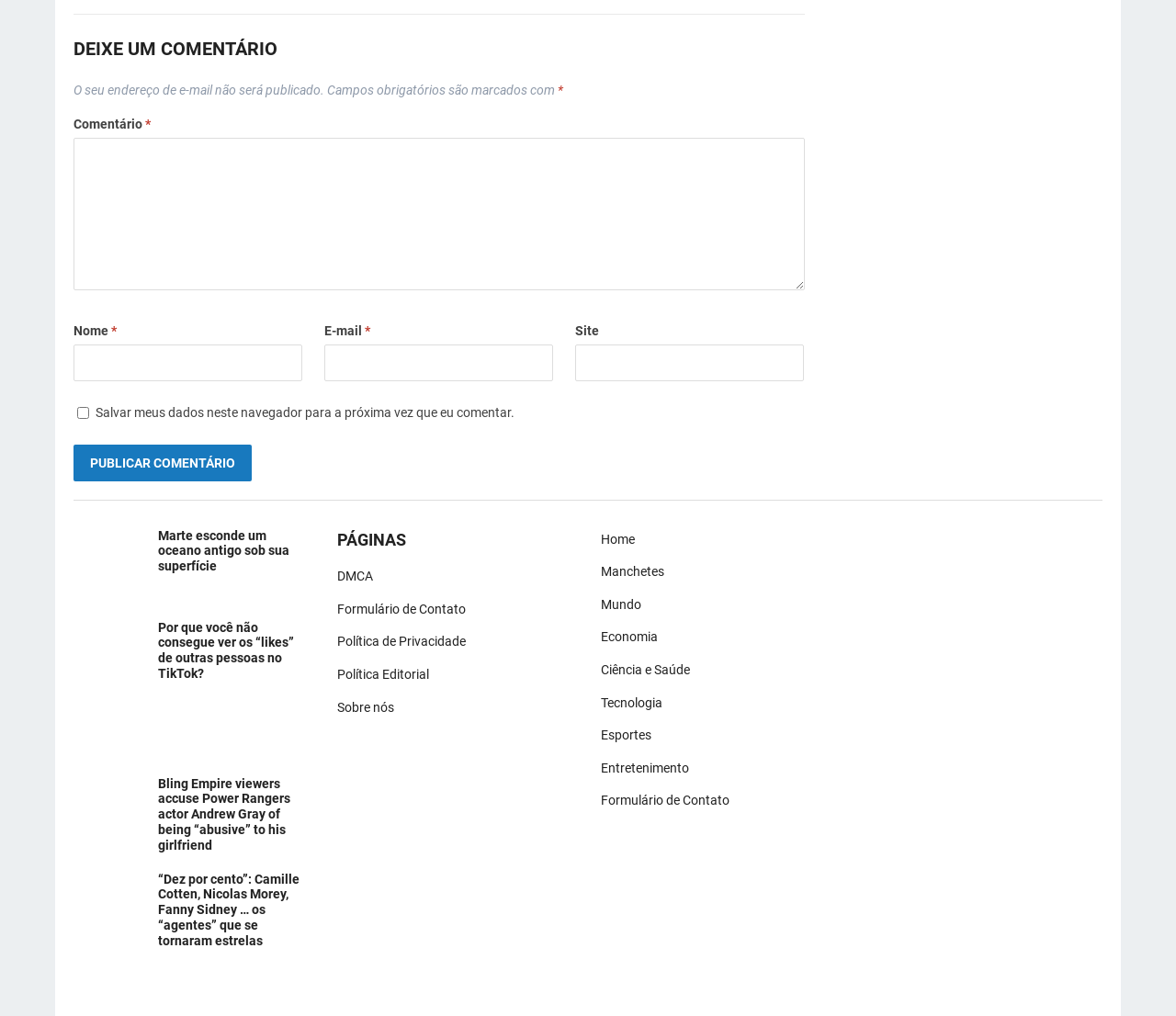Determine the bounding box coordinates of the clickable region to follow the instruction: "Enter your name".

[0.062, 0.339, 0.257, 0.375]